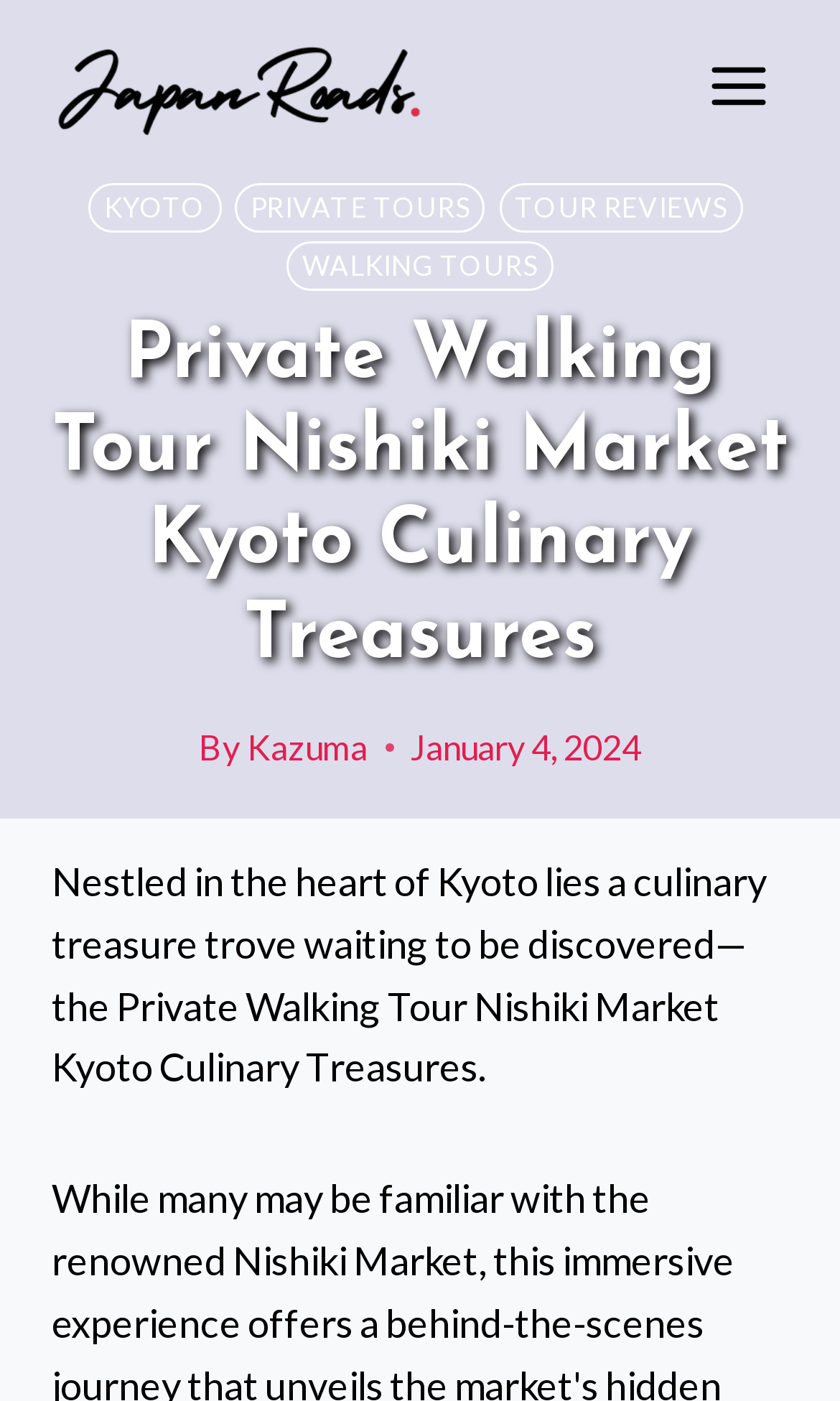Extract the bounding box for the UI element that matches this description: "Kyoto".

[0.106, 0.13, 0.263, 0.166]